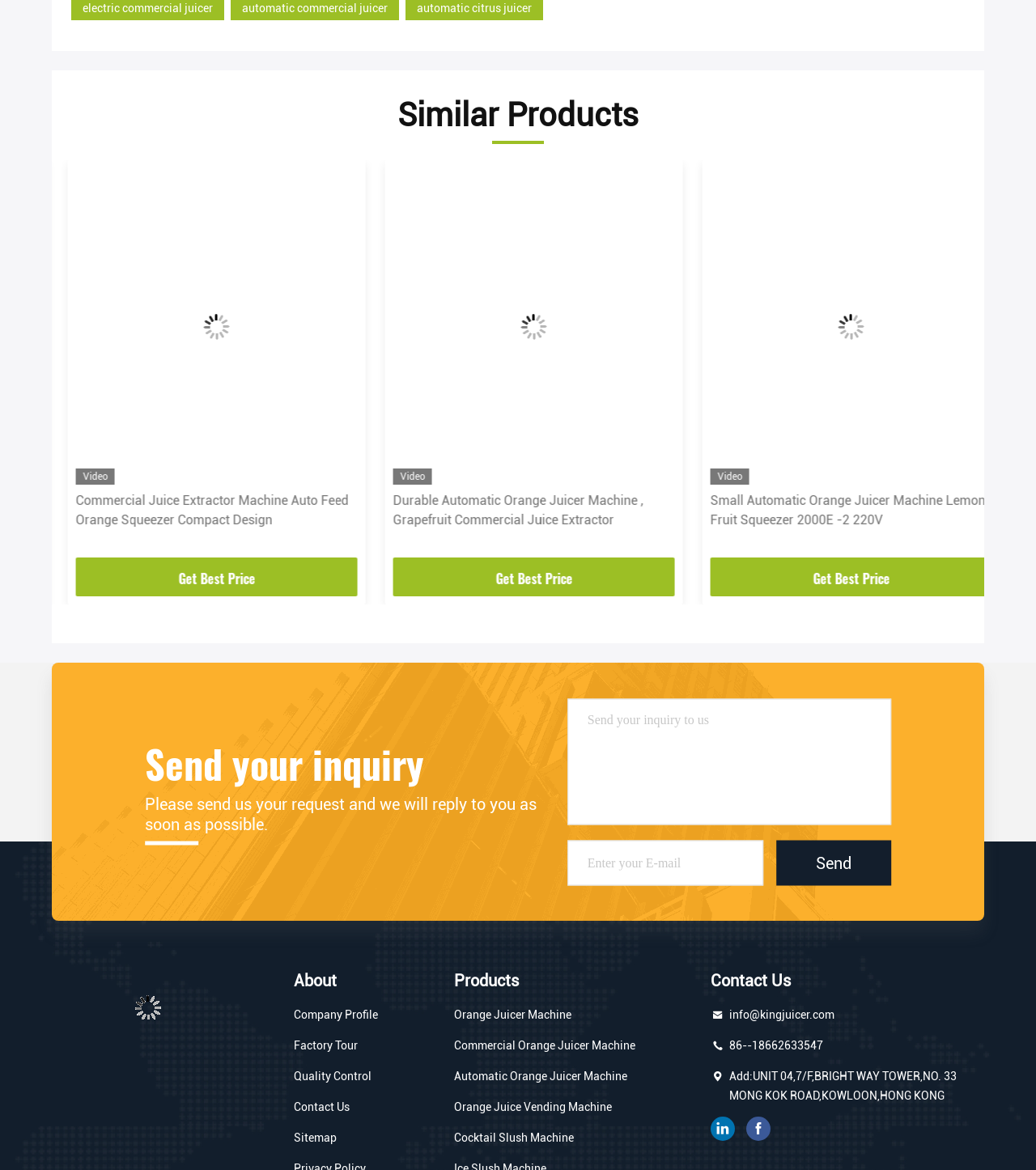Please determine the bounding box coordinates of the section I need to click to accomplish this instruction: "Click on the 'Contact Us' link".

[0.284, 0.938, 0.338, 0.955]